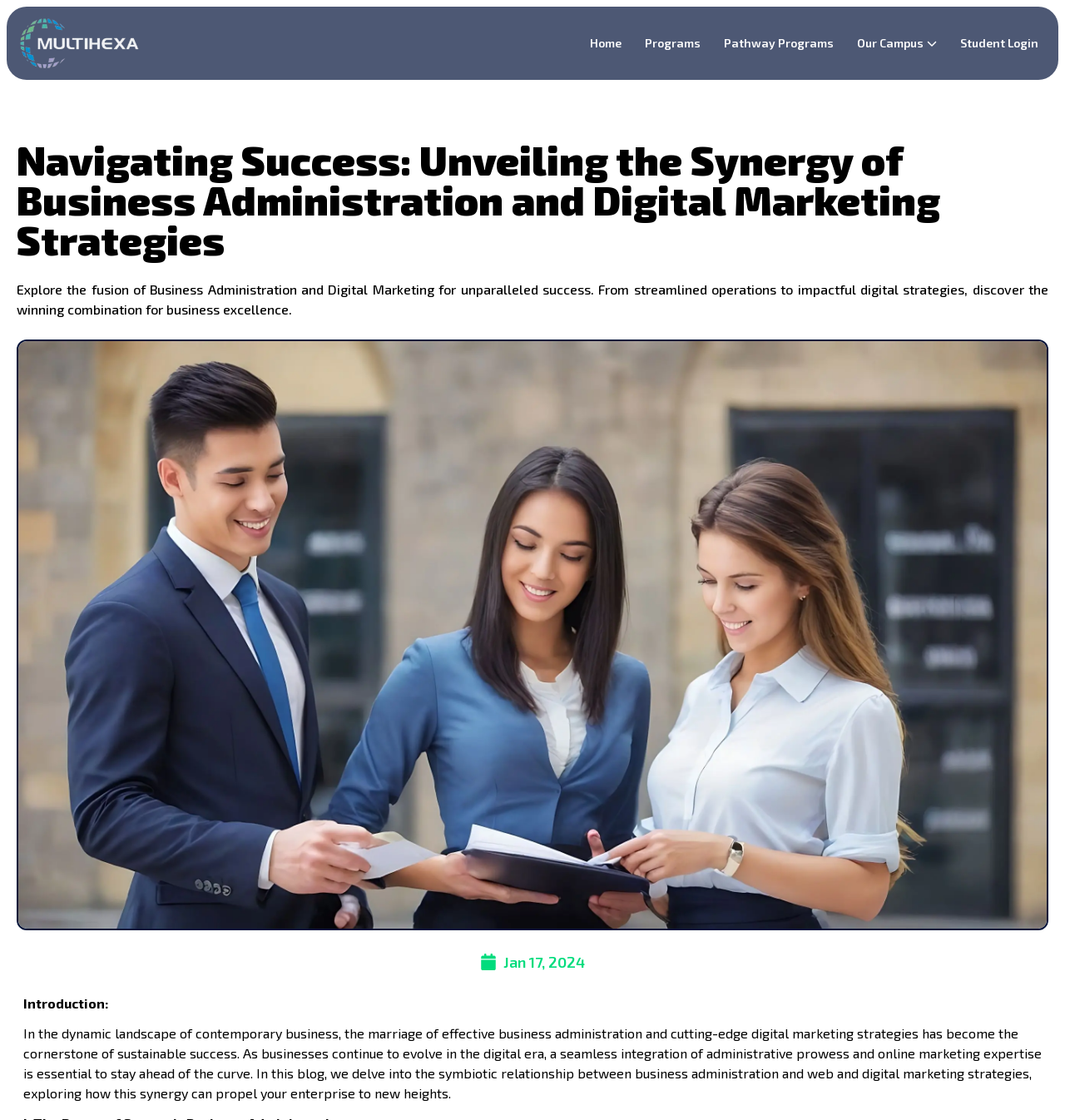Analyze the image and give a detailed response to the question:
How many campus locations are listed?

I counted the number of links under 'Our Campus' and found three locations: Quebec, Vancouver, and Toronto.